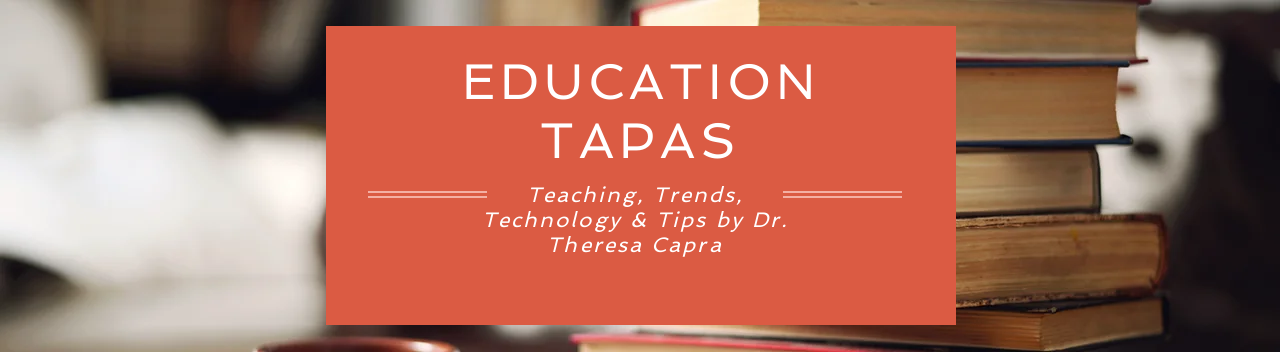Who is the curator of the content?
Please look at the screenshot and answer using one word or phrase.

Dr. Theresa Capra